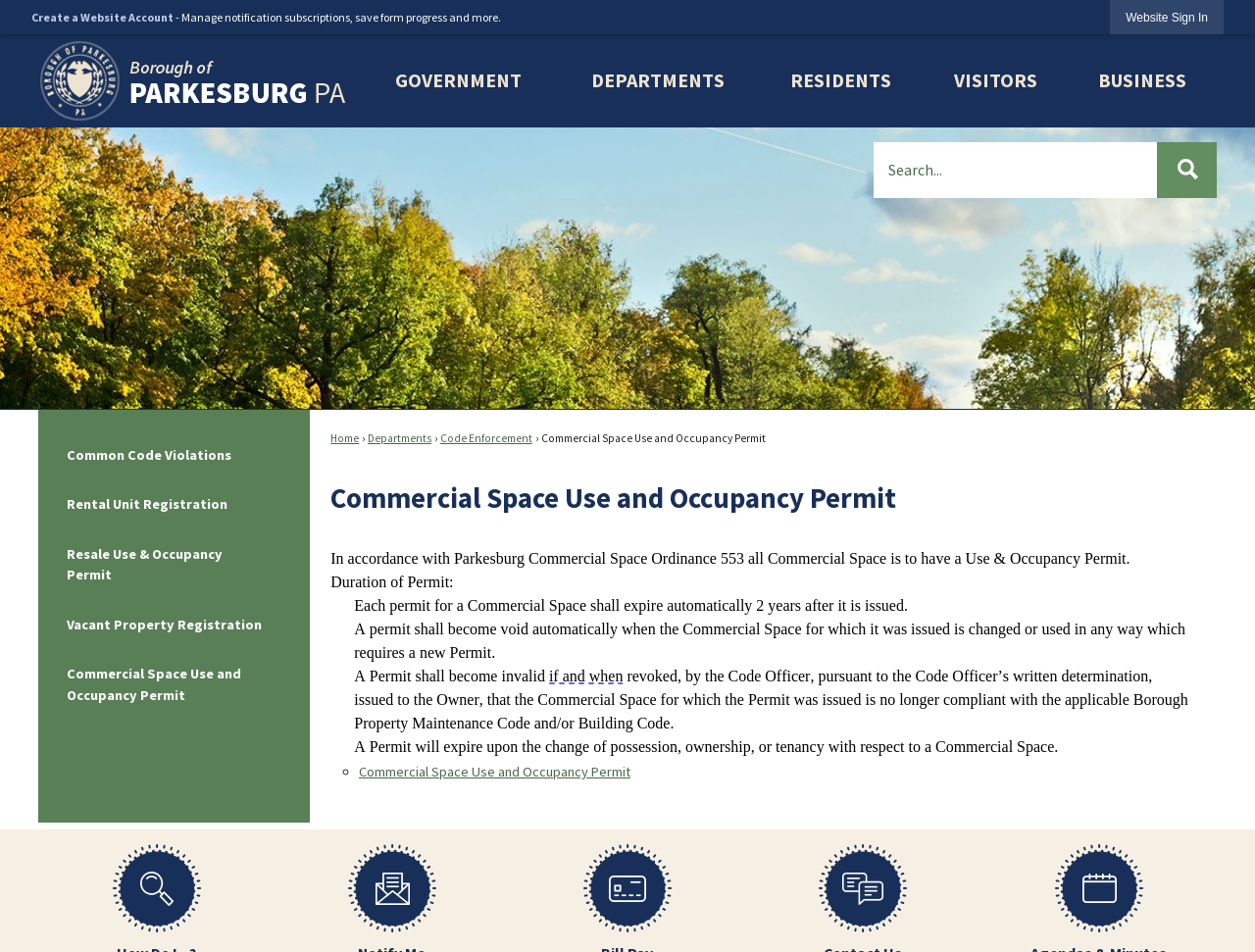Find the bounding box coordinates of the area to click in order to follow the instruction: "Search the website".

[0.696, 0.149, 0.969, 0.208]